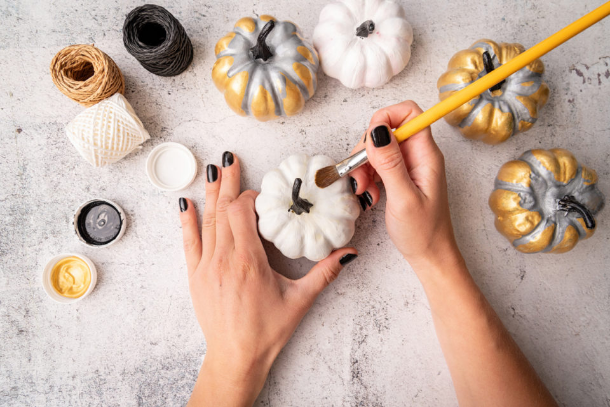Provide a thorough description of the image, including all visible elements.

This autumn-themed image showcases a creative DIY scene centered around pumpkin decorating, perfect for the Halloween season. A pair of hands, elegantly manicured with black nail polish, delicately holds a small white pumpkin while applying color with a paintbrush. Surrounding the central pumpkin are various other pumpkins in a mix of gold, silver, and white hues, illustrating a range of creative possibilities for fall decor. Nearby, several spools of twine and jars of paint in colors like white, black, and gold add to the crafting ambiance, inviting viewers to partake in this enjoyable activity. The setup reveals a flat lay arrangement, highlighting the artistic process of transforming simple pumpkins into festive decorations. This scene embodies the spirit of creativity and togetherness, making it an ideal representation of how to celebrate the season with family and friends through DIY crafts.